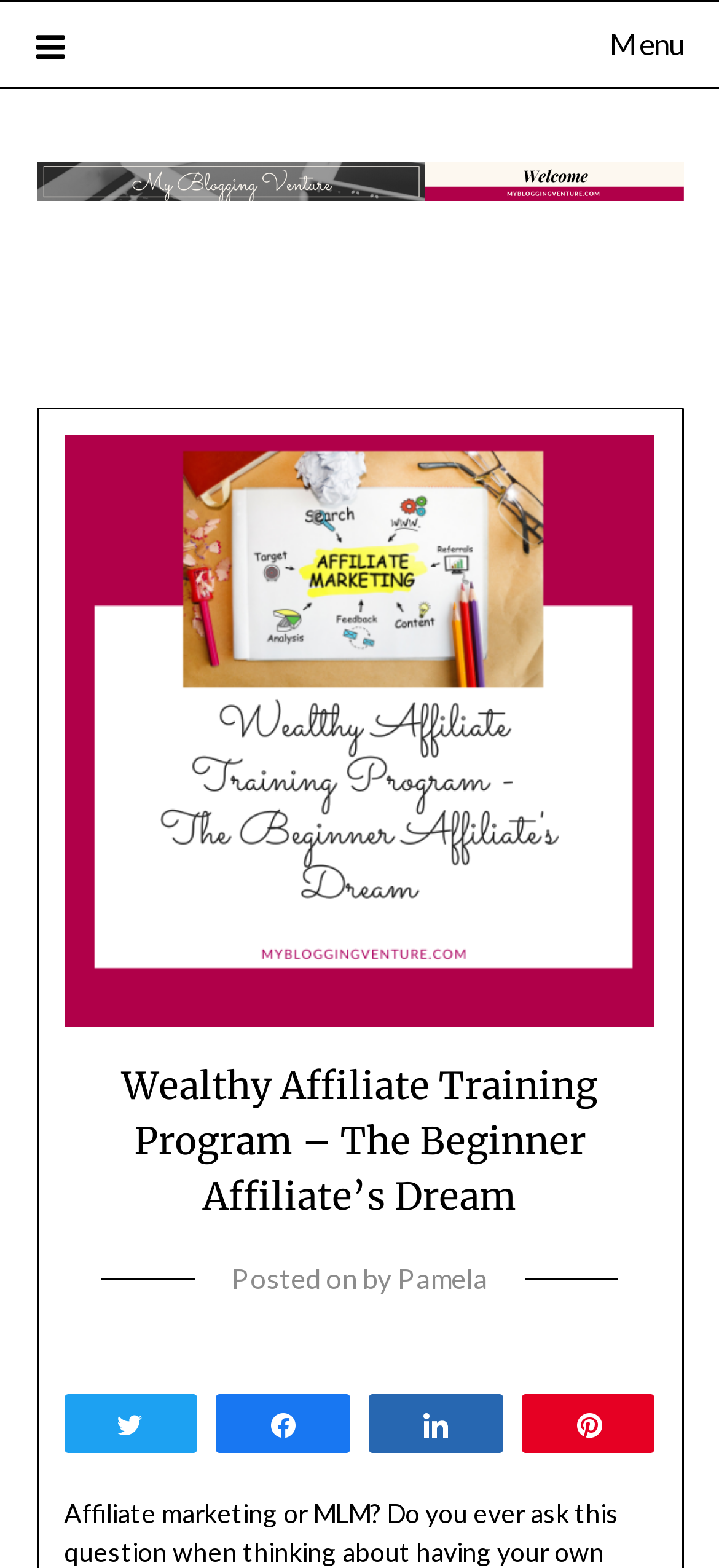Identify and provide the bounding box for the element described by: "Share".

[0.303, 0.89, 0.485, 0.925]